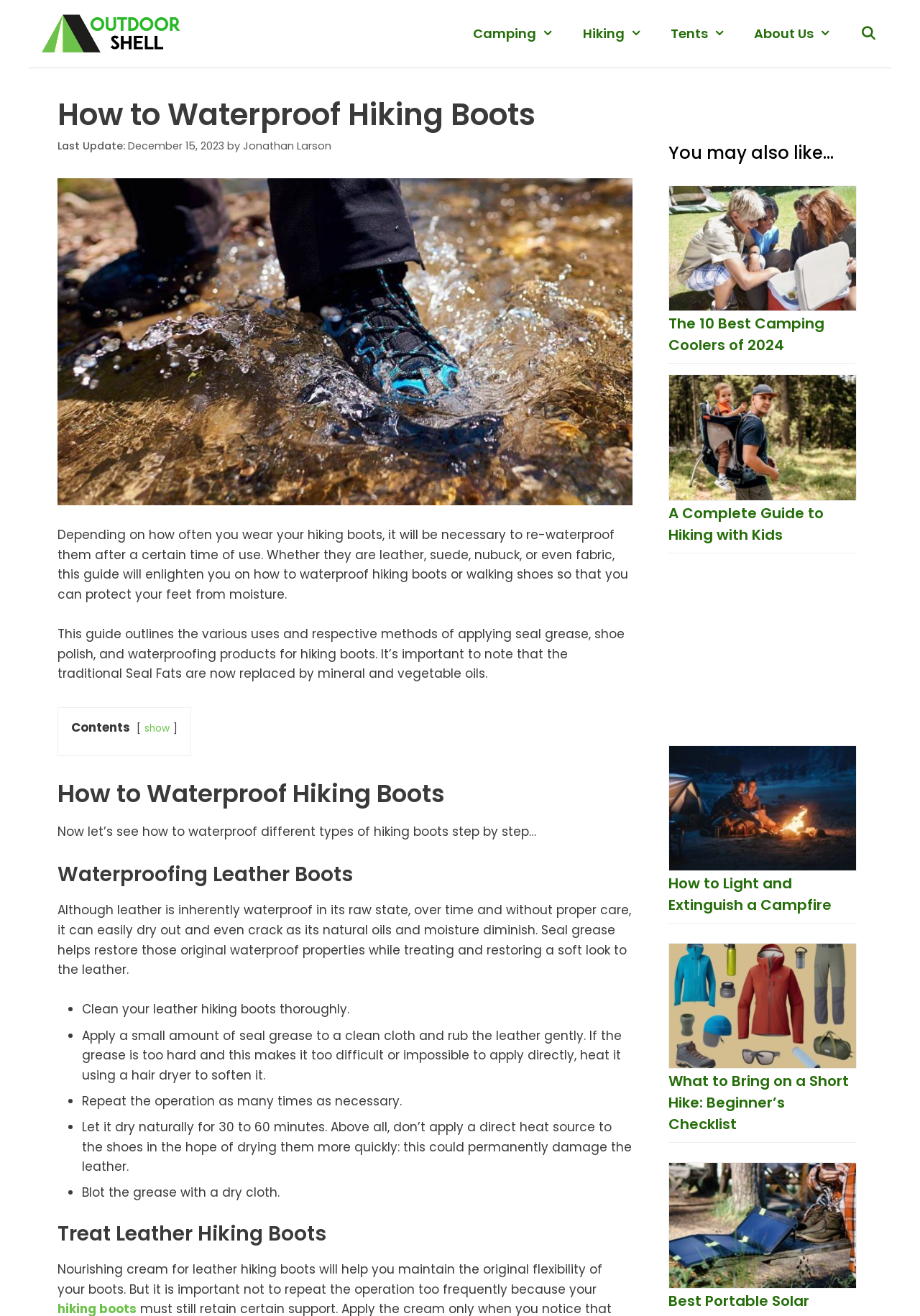Given the element description show, identify the bounding box coordinates for the UI element on the webpage screenshot. The format should be (top-left x, top-left y, bottom-right x, bottom-right y), with values between 0 and 1.

[0.157, 0.548, 0.184, 0.559]